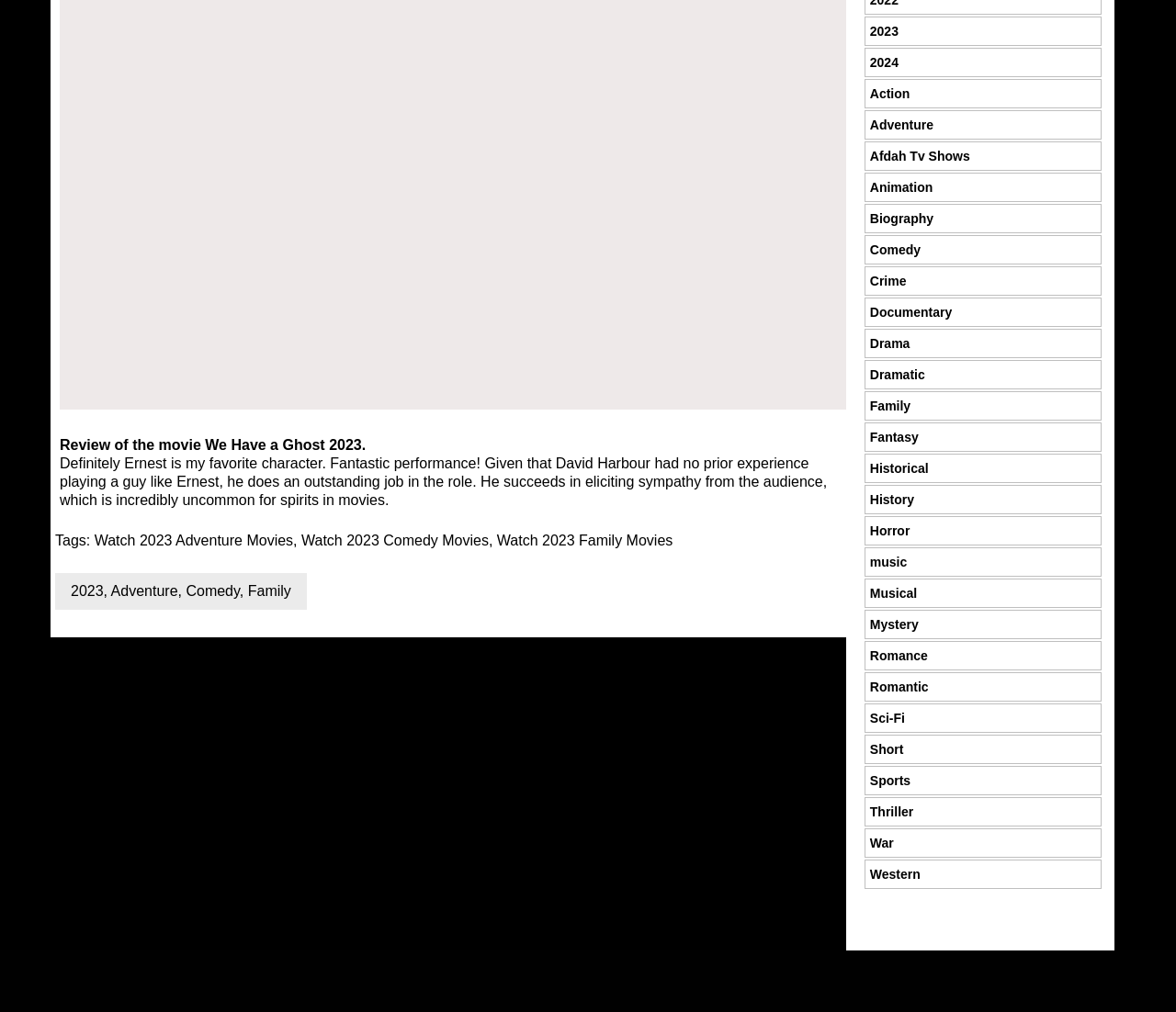Given the description of a UI element: "Watch 2023 Family Movies", identify the bounding box coordinates of the matching element in the webpage screenshot.

[0.423, 0.526, 0.572, 0.541]